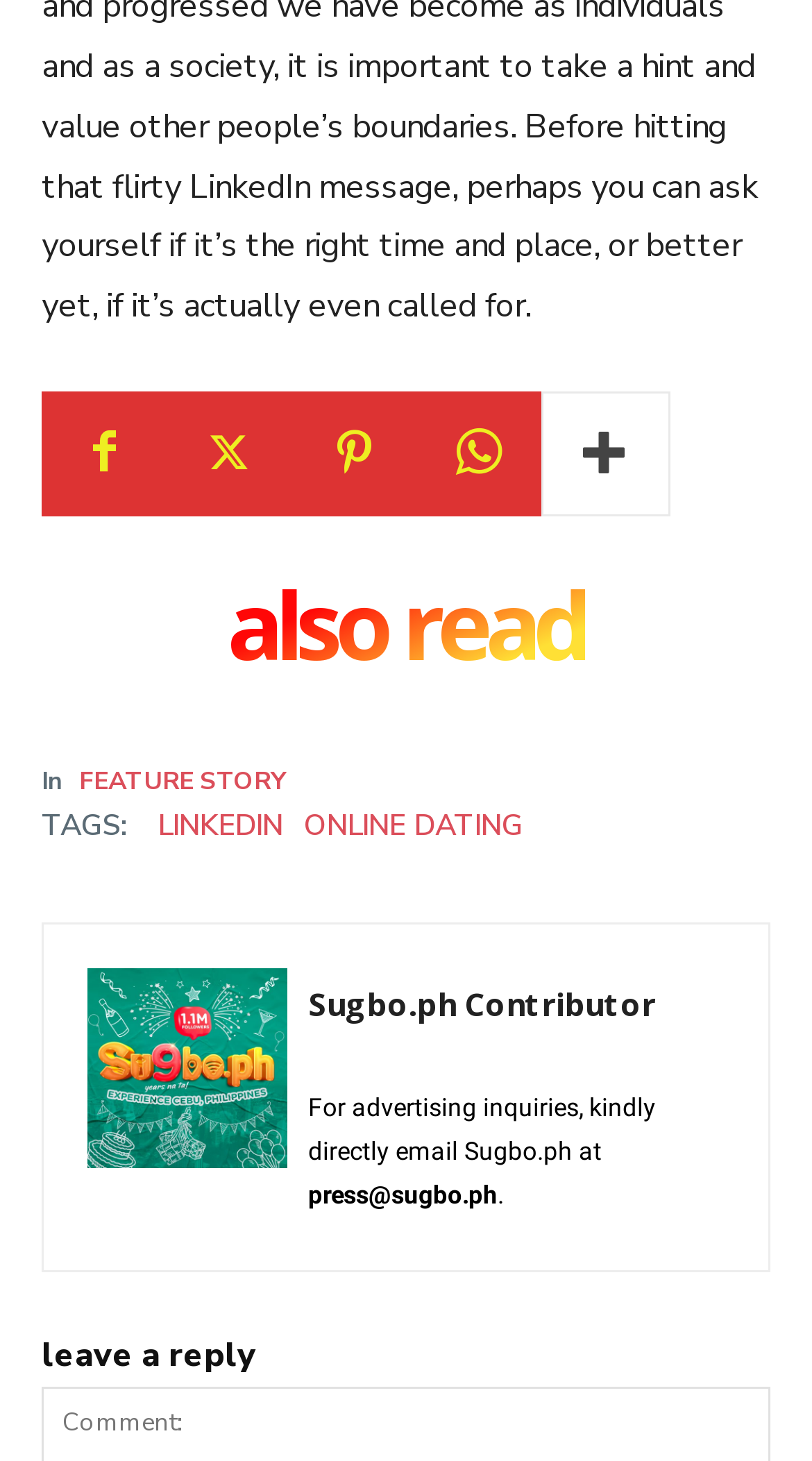Please answer the following question using a single word or phrase: 
What is the first tag mentioned?

LINKEDIN